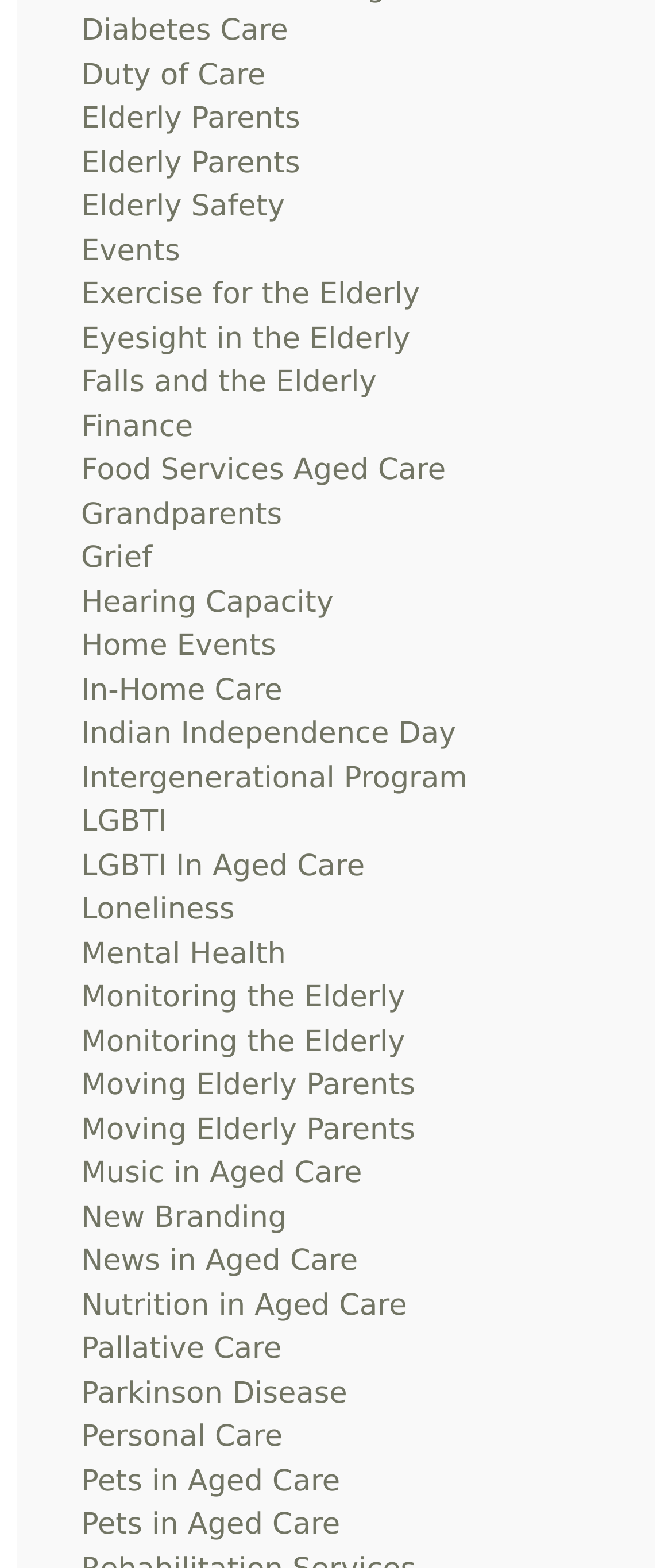What is the last link on the webpage?
Using the visual information, respond with a single word or phrase.

Pets in Aged Care